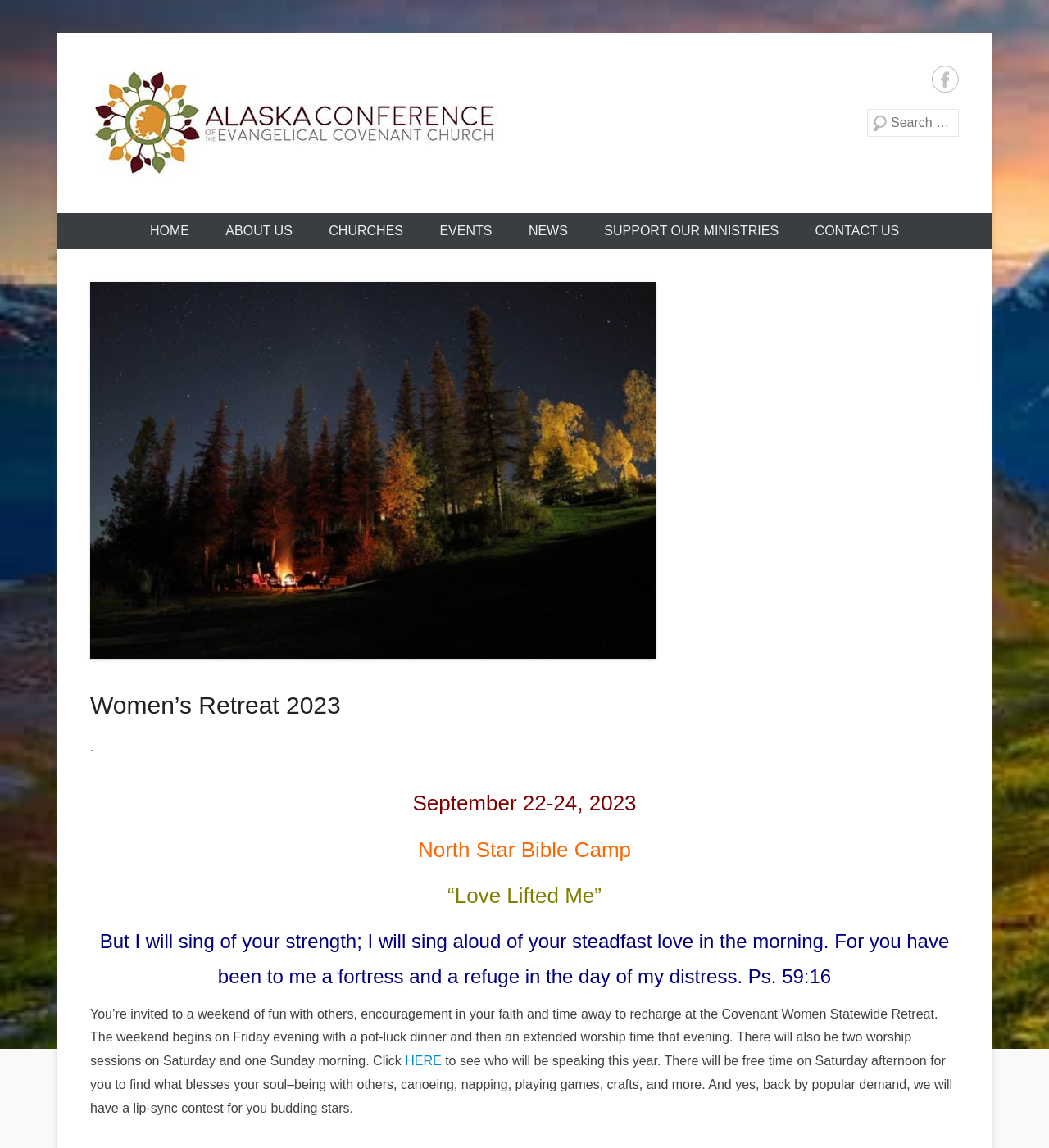Please determine the bounding box coordinates of the element's region to click for the following instruction: "Click the 'Reply' button".

None